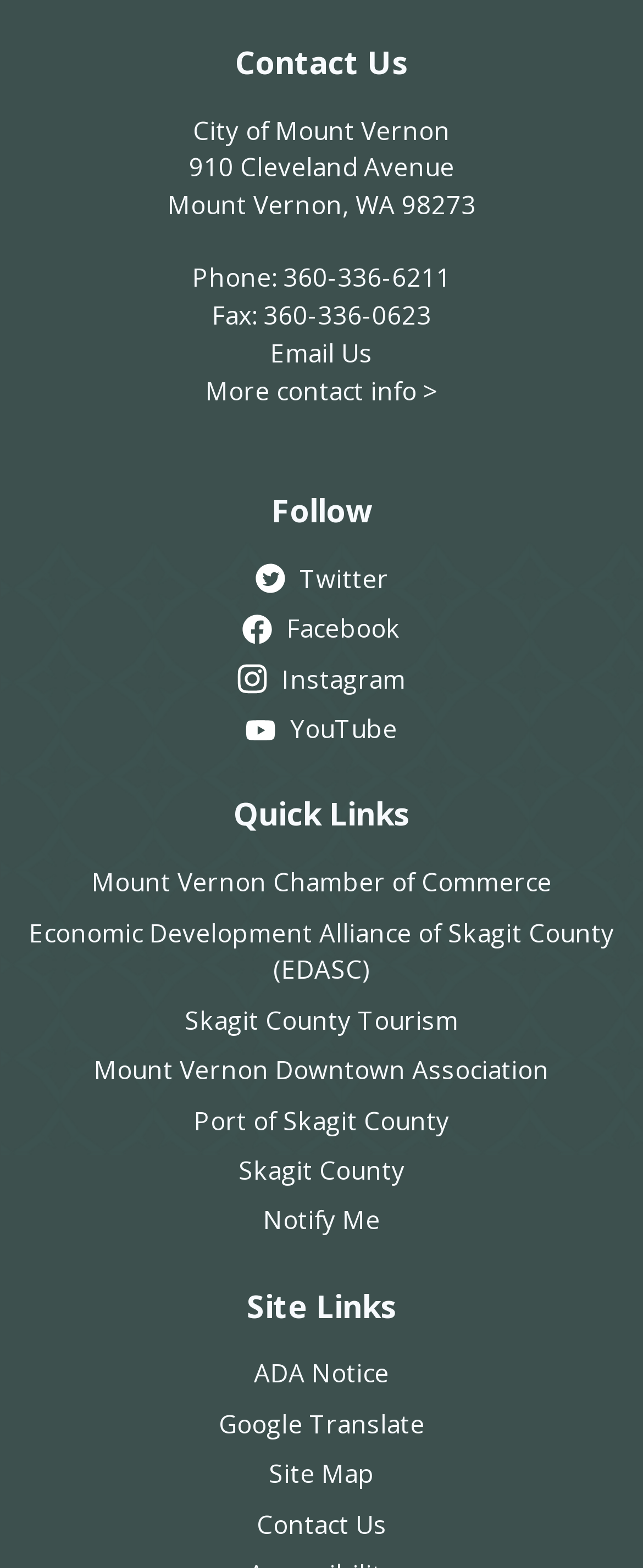Locate the bounding box coordinates of the area that needs to be clicked to fulfill the following instruction: "Follow on Twitter". The coordinates should be in the format of four float numbers between 0 and 1, namely [left, top, right, bottom].

[0.396, 0.357, 0.604, 0.381]